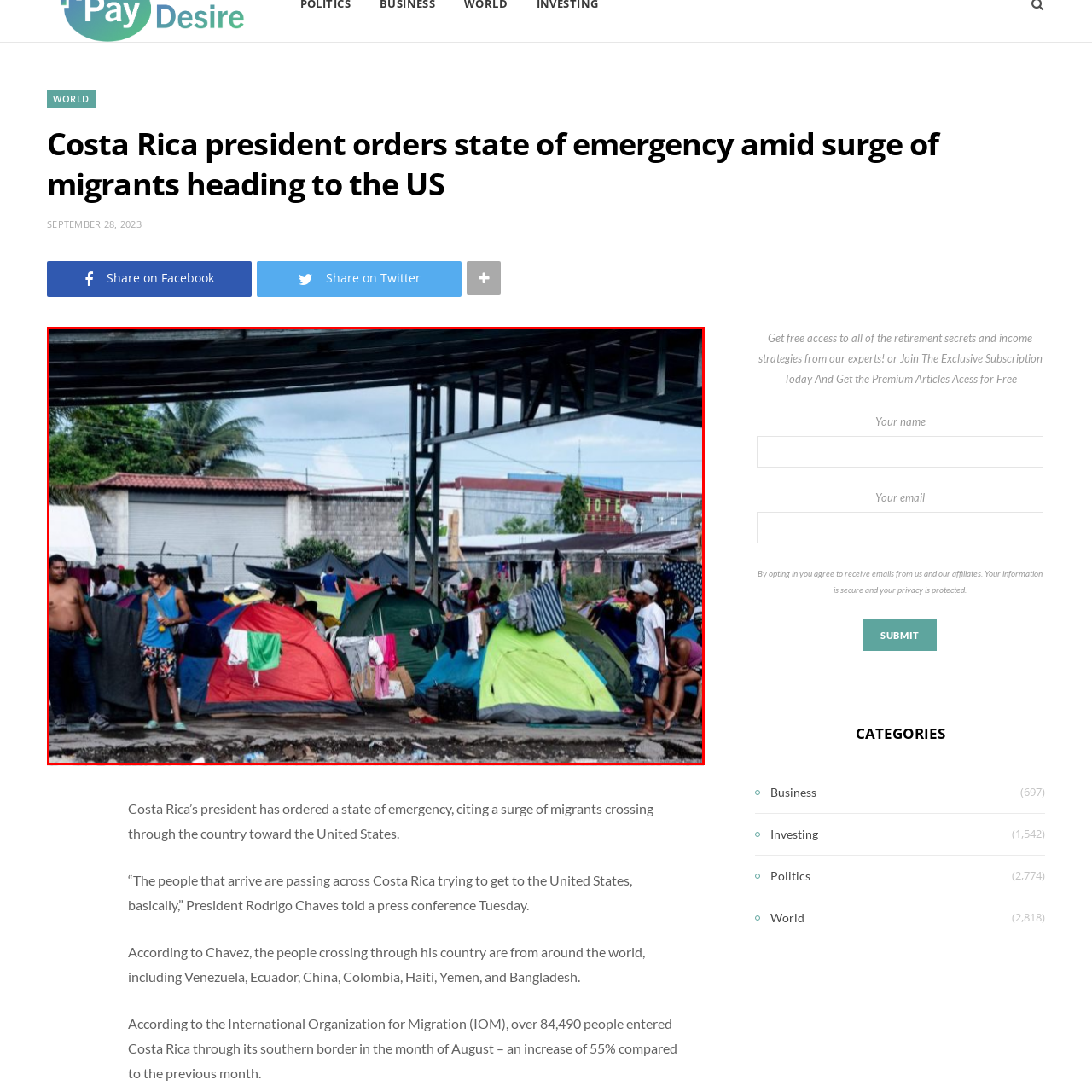Observe the image framed by the red bounding box and present a detailed answer to the following question, relying on the visual data provided: What is providing partial shade to the area?

The caption describes the area as being partially shaded under a metal structure, which is indicative of a temporary shelter amidst ongoing hardships.